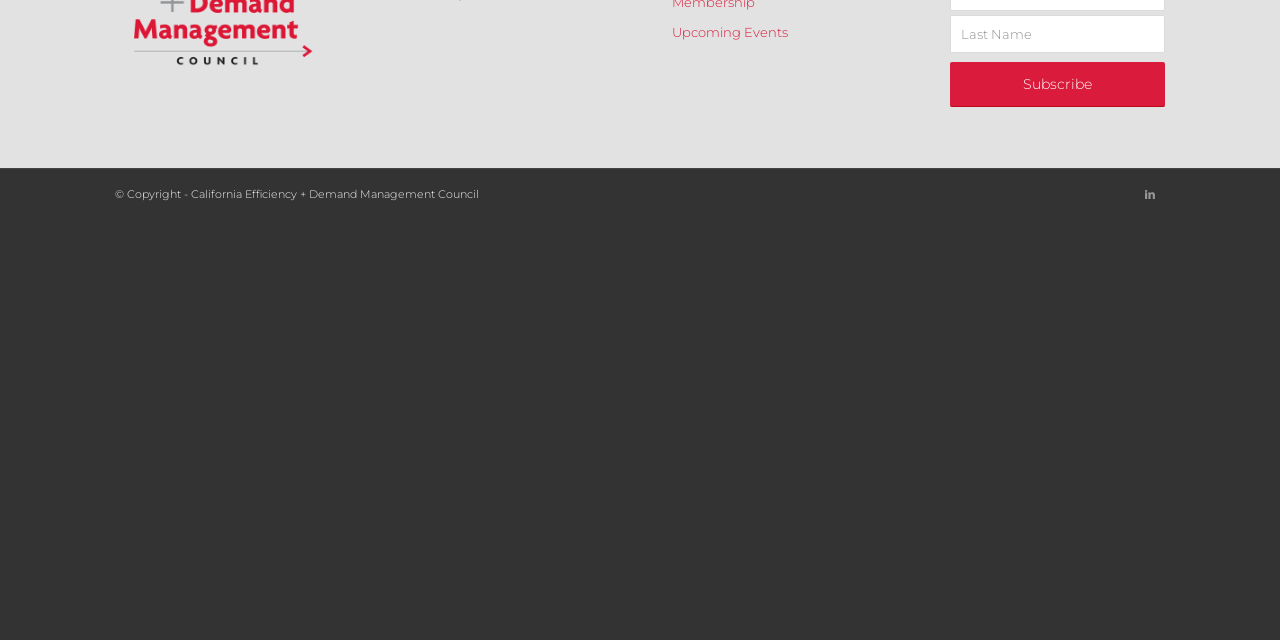Please find the bounding box for the UI element described by: "value="Subscribe"".

[0.742, 0.098, 0.91, 0.168]